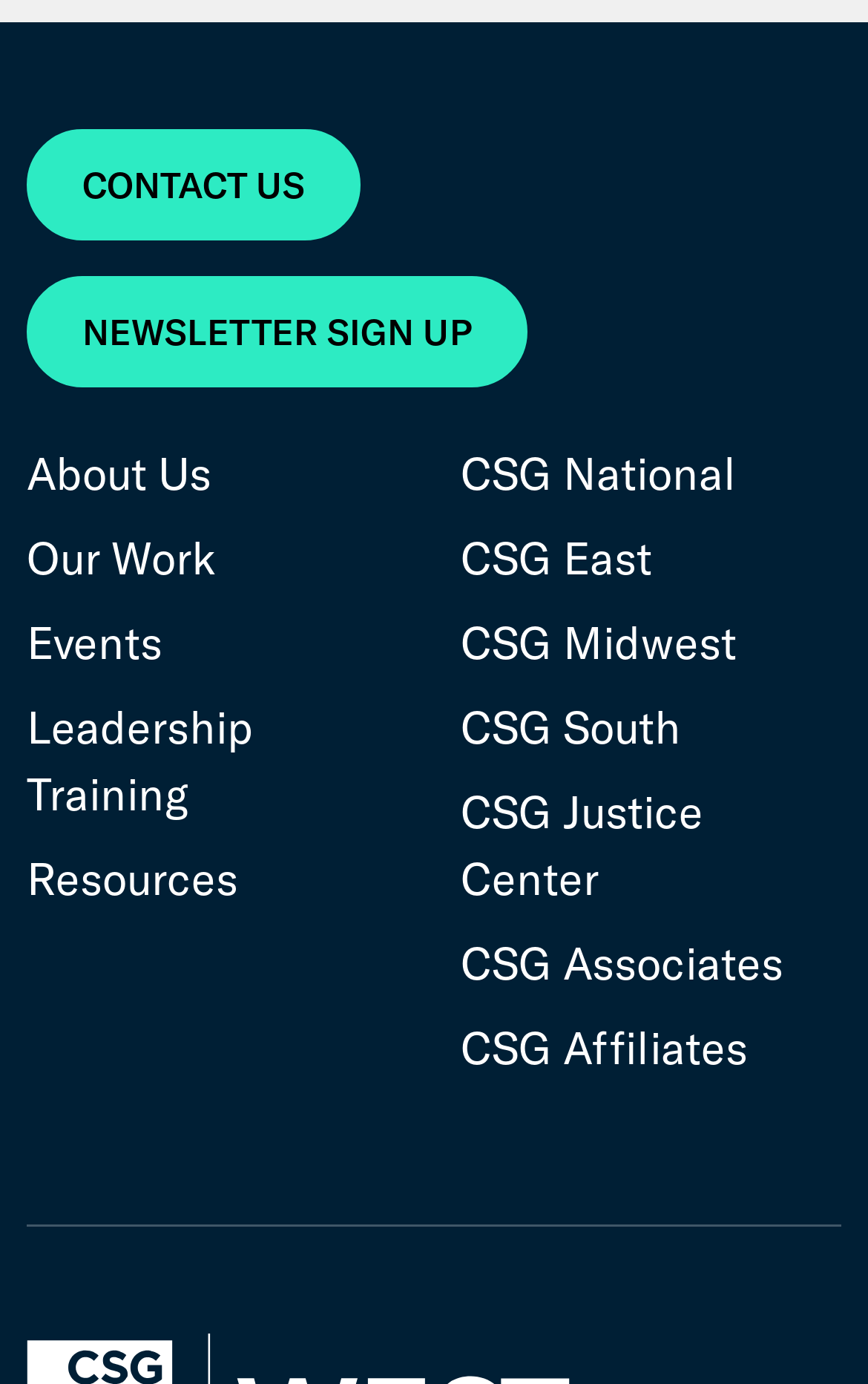Can you determine the bounding box coordinates of the area that needs to be clicked to fulfill the following instruction: "visit CSG National"?

[0.531, 0.318, 0.969, 0.367]